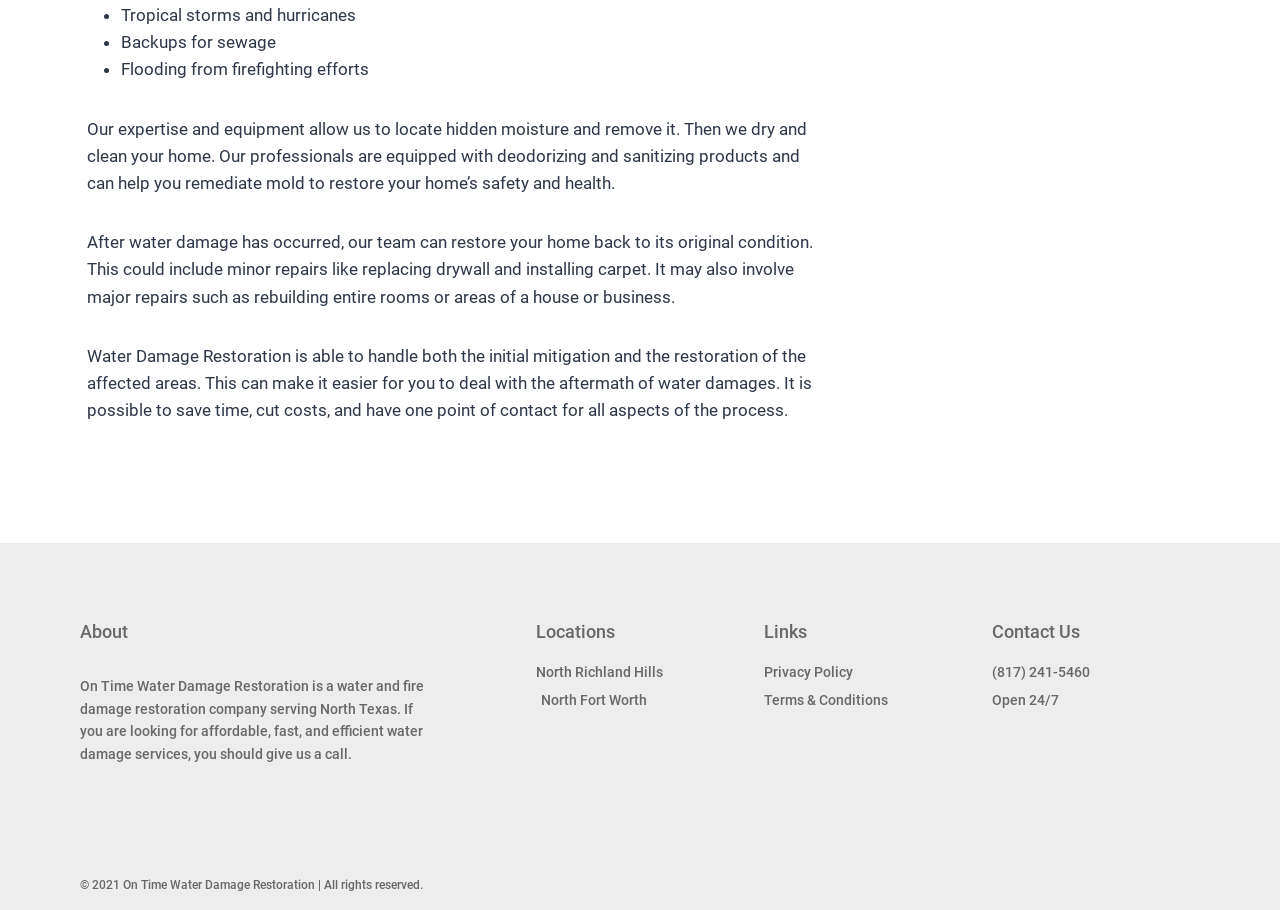Provide a one-word or brief phrase answer to the question:
What type of company is On Time Water Damage Restoration?

Water and fire damage restoration company